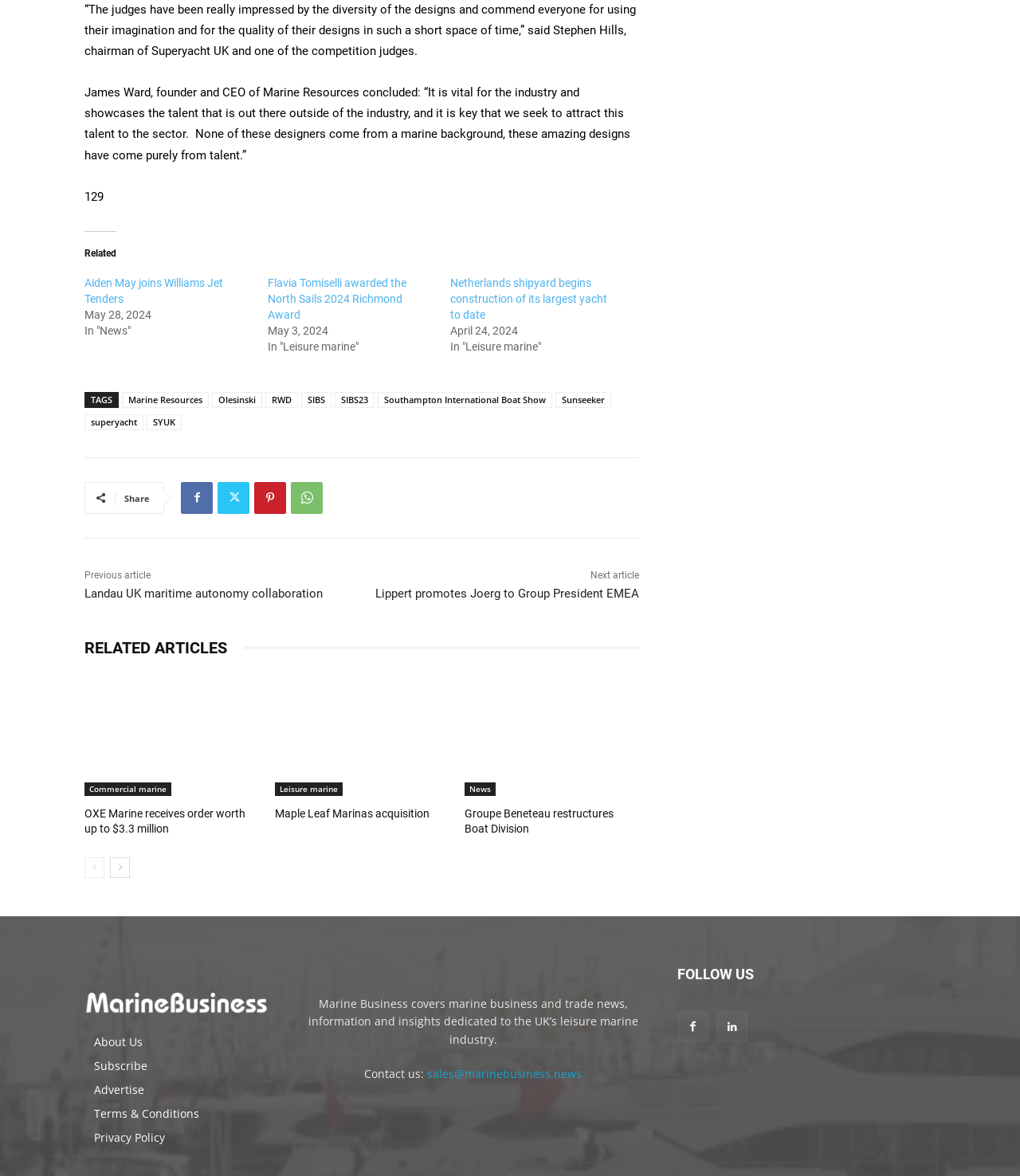What is the purpose of the 'TAGS' section?
Please respond to the question with a detailed and informative answer.

The 'TAGS' section appears to be a list of keywords or categories related to the articles, which can be used to categorize and filter articles.